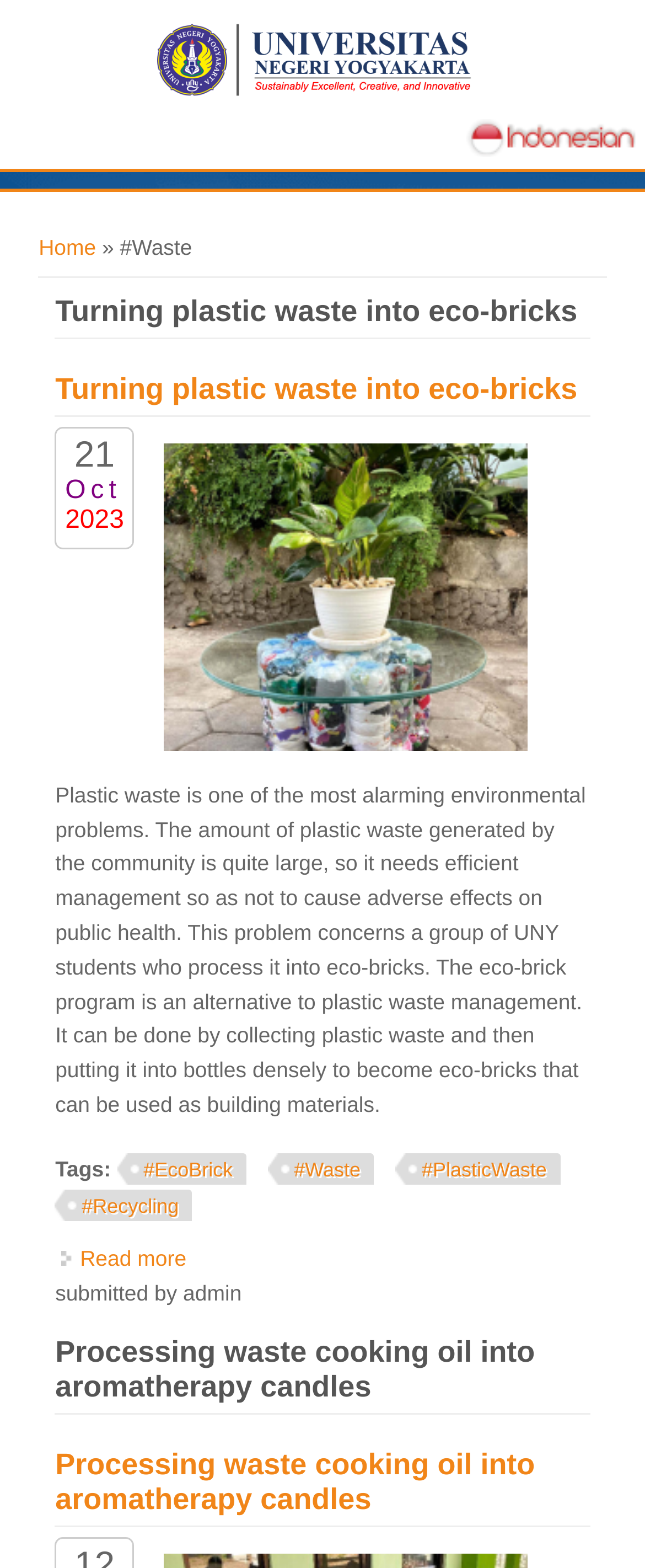Identify the bounding box for the UI element specified in this description: "Turning plastic waste into eco-bricks". The coordinates must be four float numbers between 0 and 1, formatted as [left, top, right, bottom].

[0.086, 0.238, 0.895, 0.259]